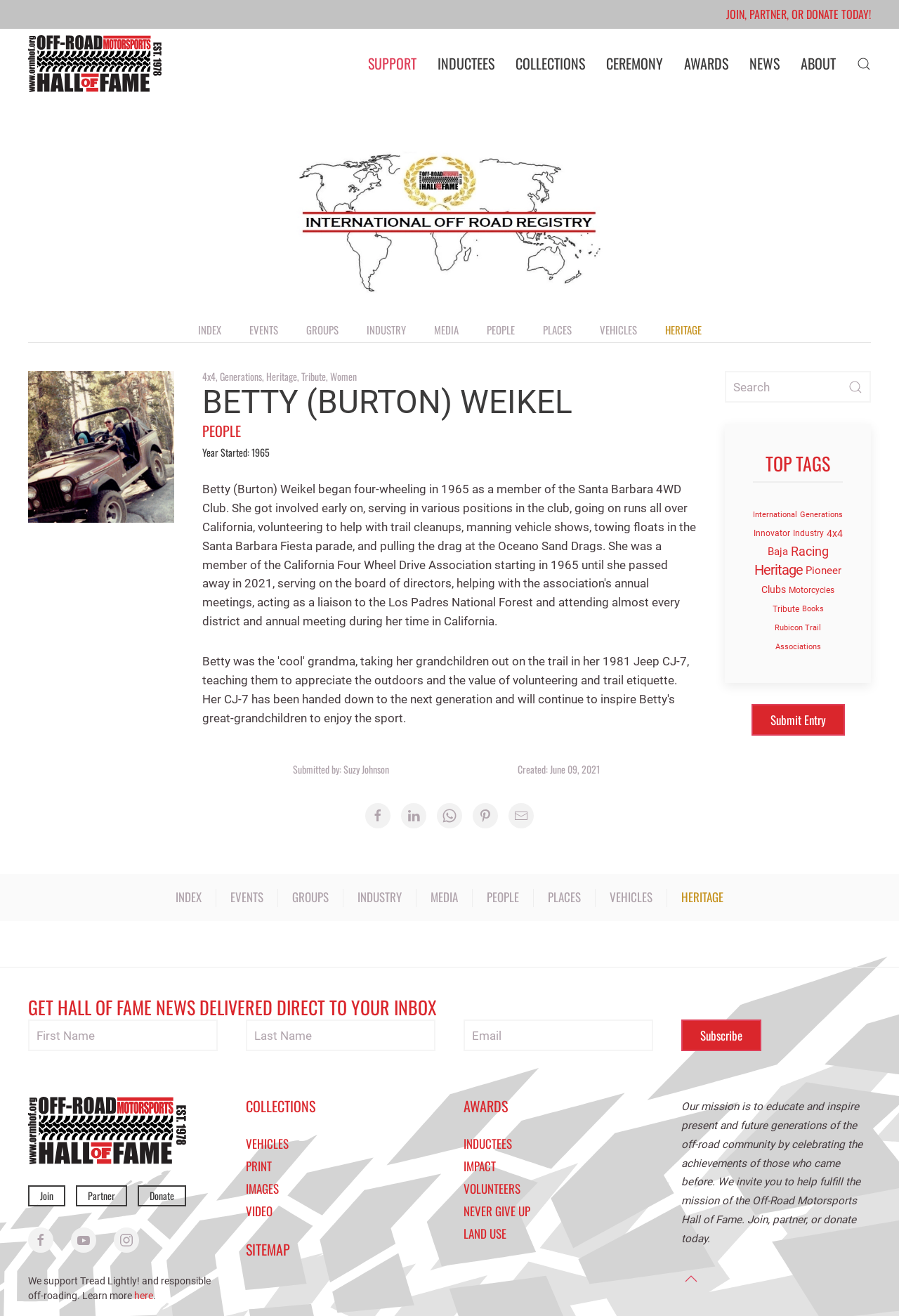Give a concise answer of one word or phrase to the question: 
How many tags are listed under 'TOP TAGS'?

10